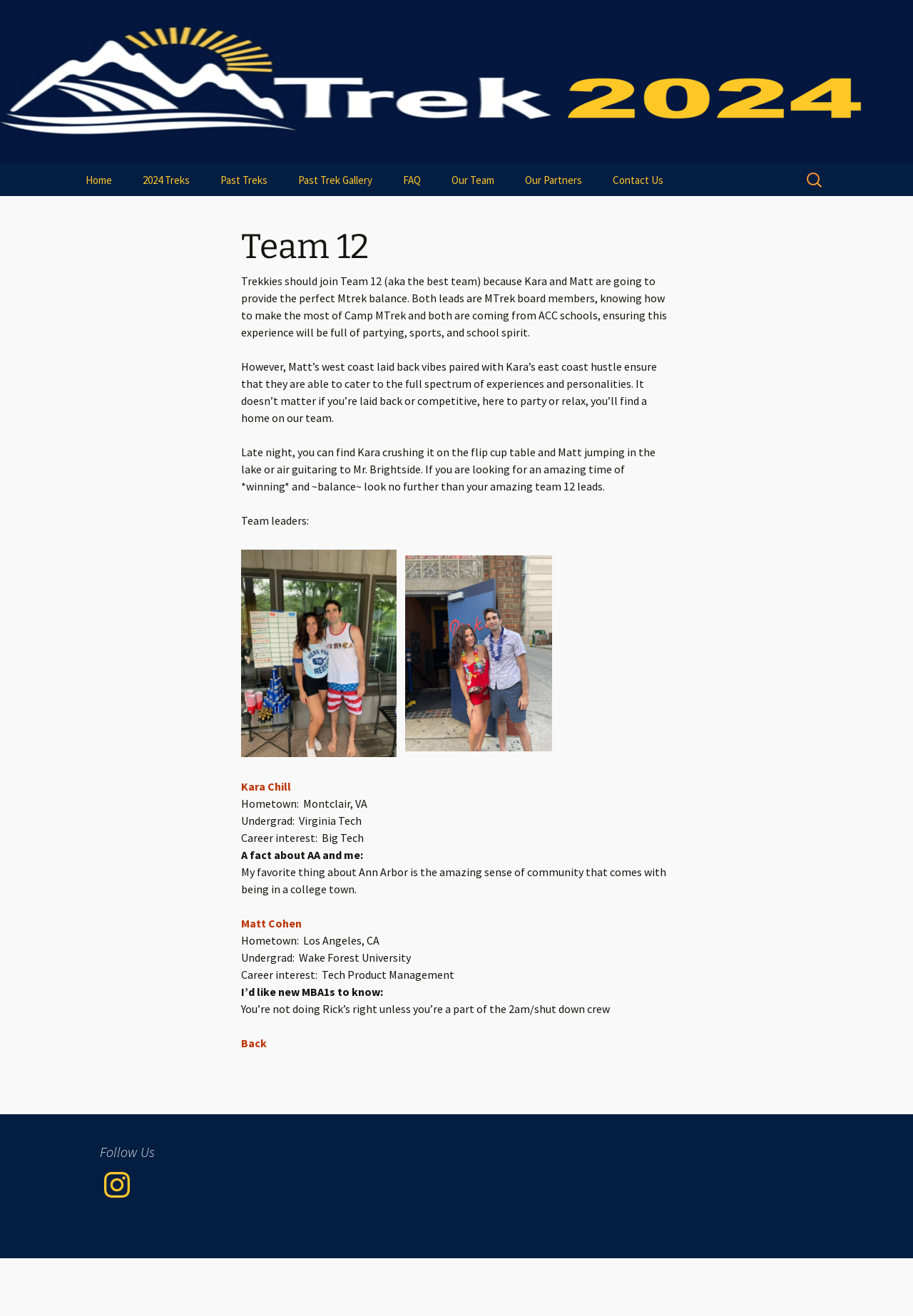Identify and provide the bounding box coordinates of the UI element described: "2017 Treks". The coordinates should be formatted as [left, top, right, bottom], with each number being a float between 0 and 1.

[0.226, 0.295, 0.382, 0.32]